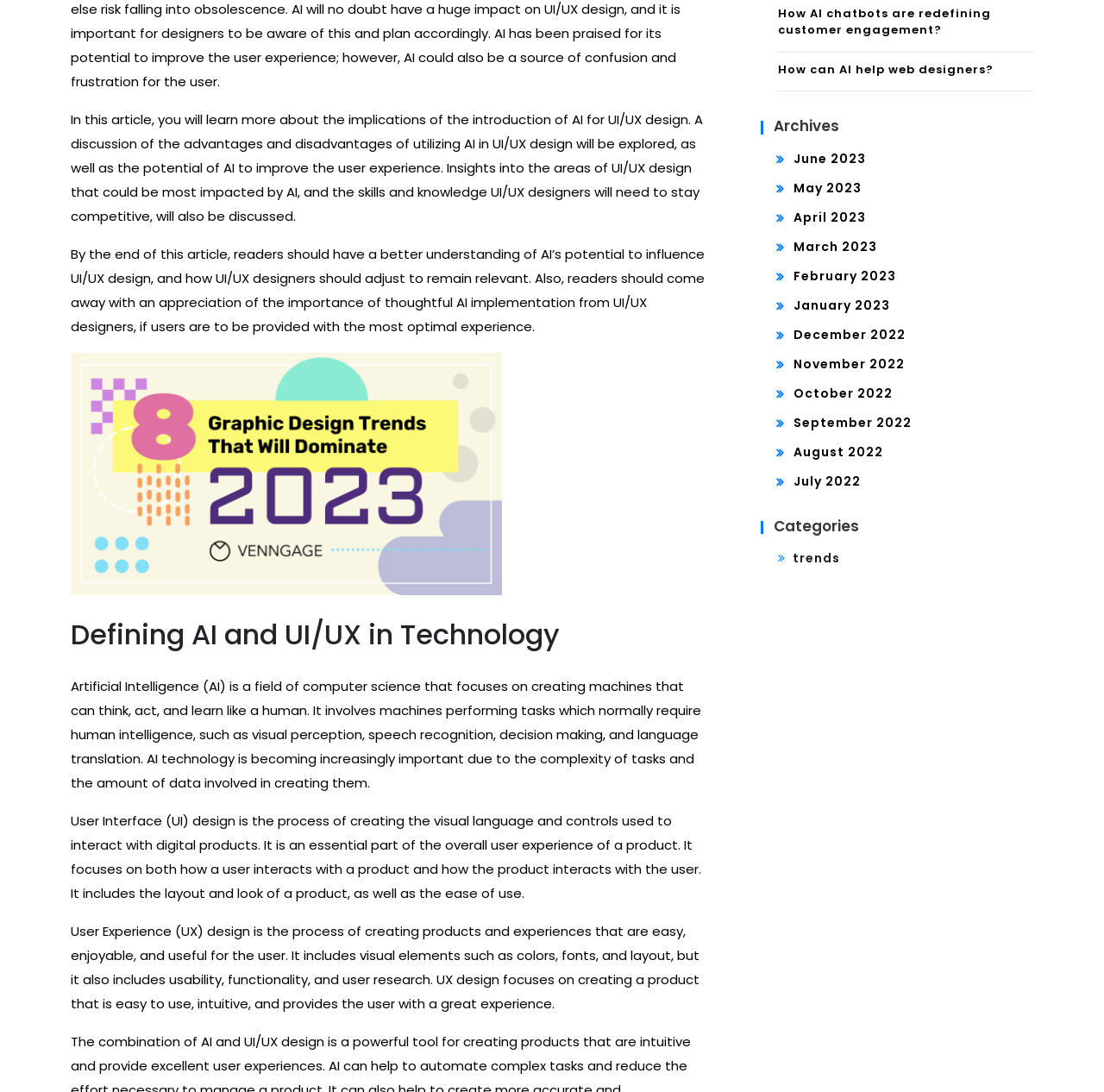Highlight the bounding box of the UI element that corresponds to this description: "February 2023".

[0.719, 0.245, 0.812, 0.26]